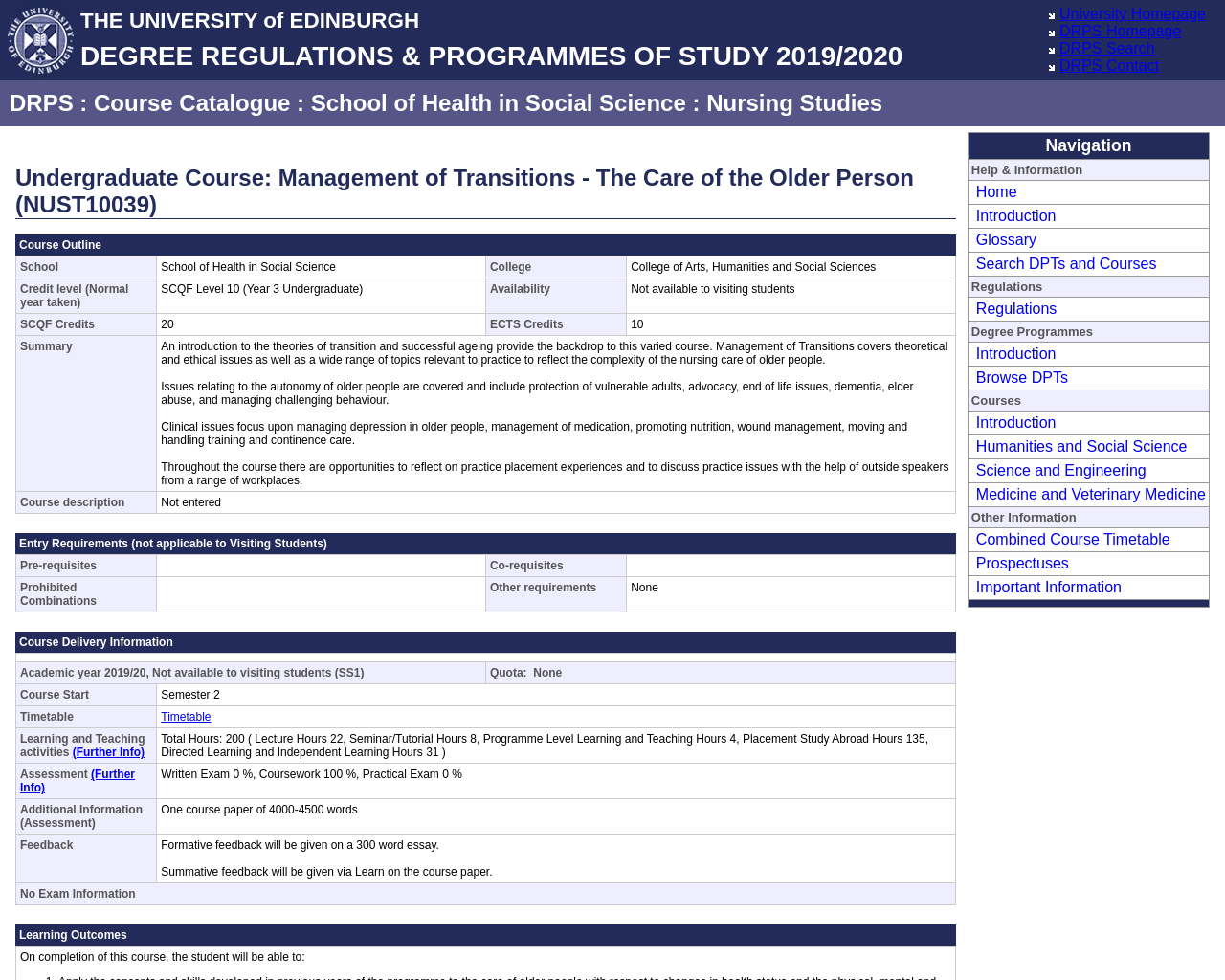Please find the bounding box coordinates in the format (top-left x, top-left y, bottom-right x, bottom-right y) for the given element description. Ensure the coordinates are floating point numbers between 0 and 1. Description: alt="The University of Edinburgh" name="logo"

[0.0, 0.068, 0.066, 0.085]